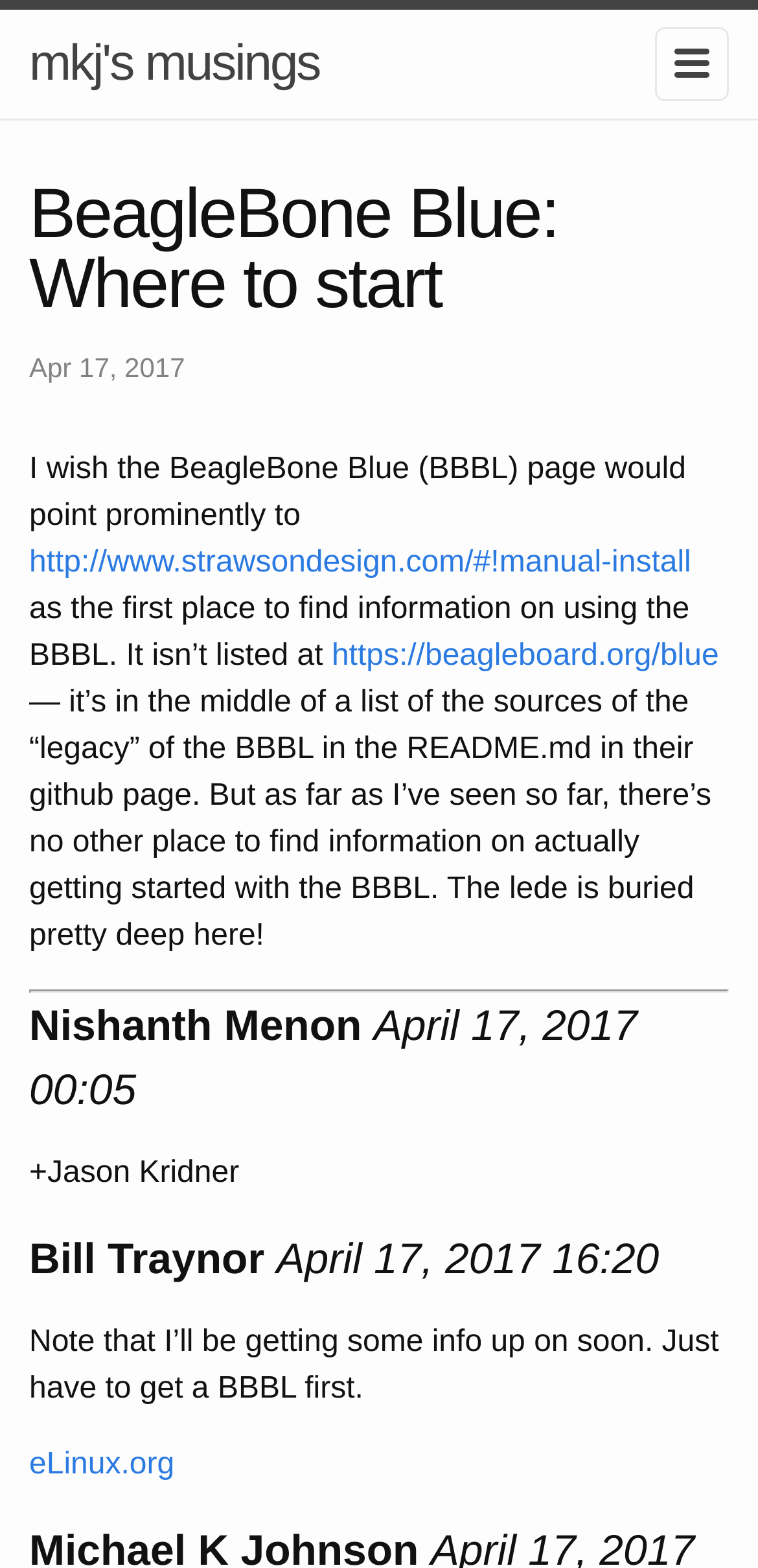Extract the bounding box coordinates of the UI element described by: "eLinux.org". The coordinates should include four float numbers ranging from 0 to 1, e.g., [left, top, right, bottom].

[0.038, 0.923, 0.23, 0.945]